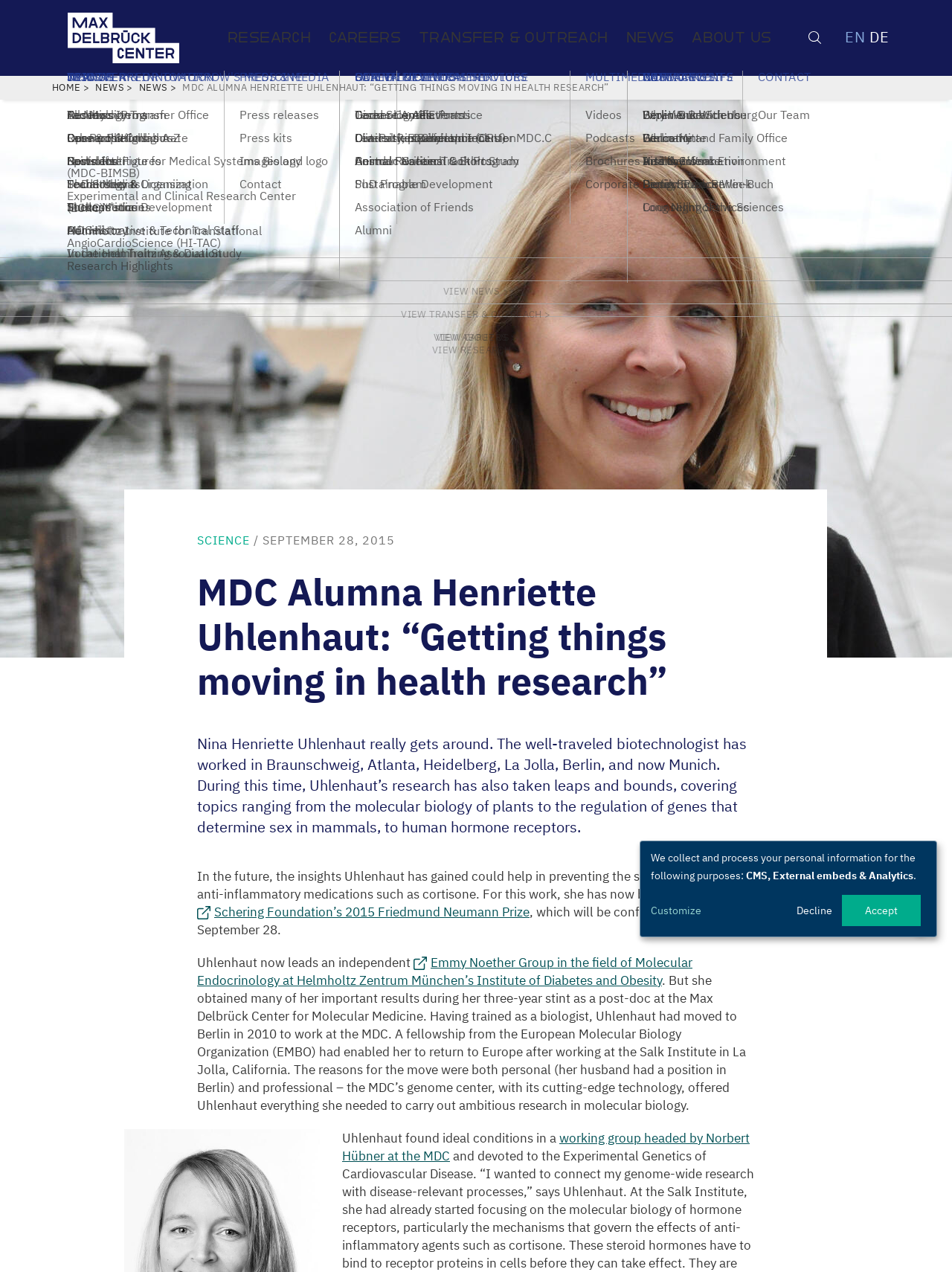Please determine the bounding box coordinates for the UI element described as: "3D body scanner".

None